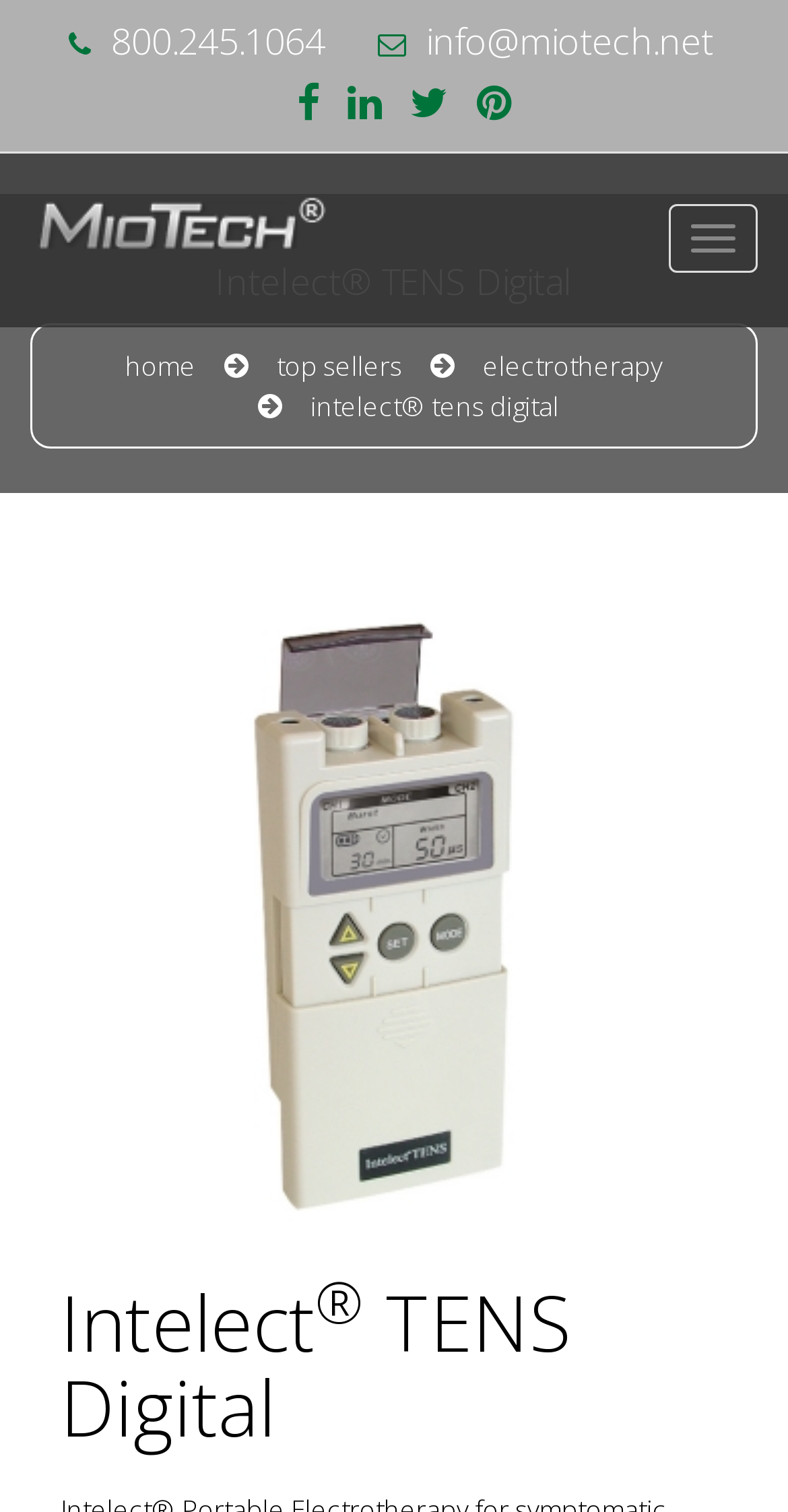Observe the image and answer the following question in detail: How many social media links are on the top?

I found the social media links by looking at the top section of the webpage, where I saw four link elements with icons, which I assume are social media links.